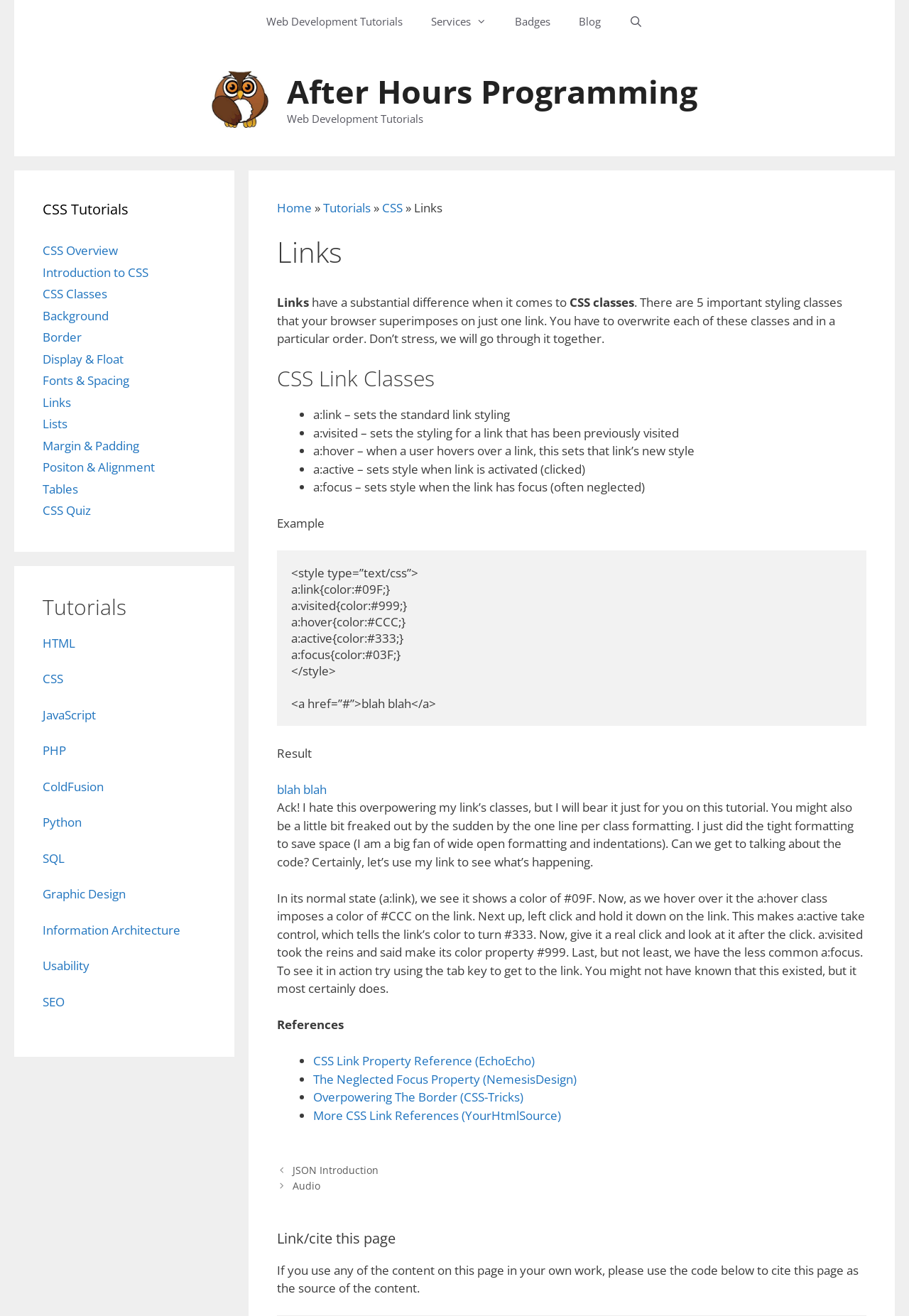Give a one-word or one-phrase response to the question:
How many CSS link references are provided at the end of the webpage?

4